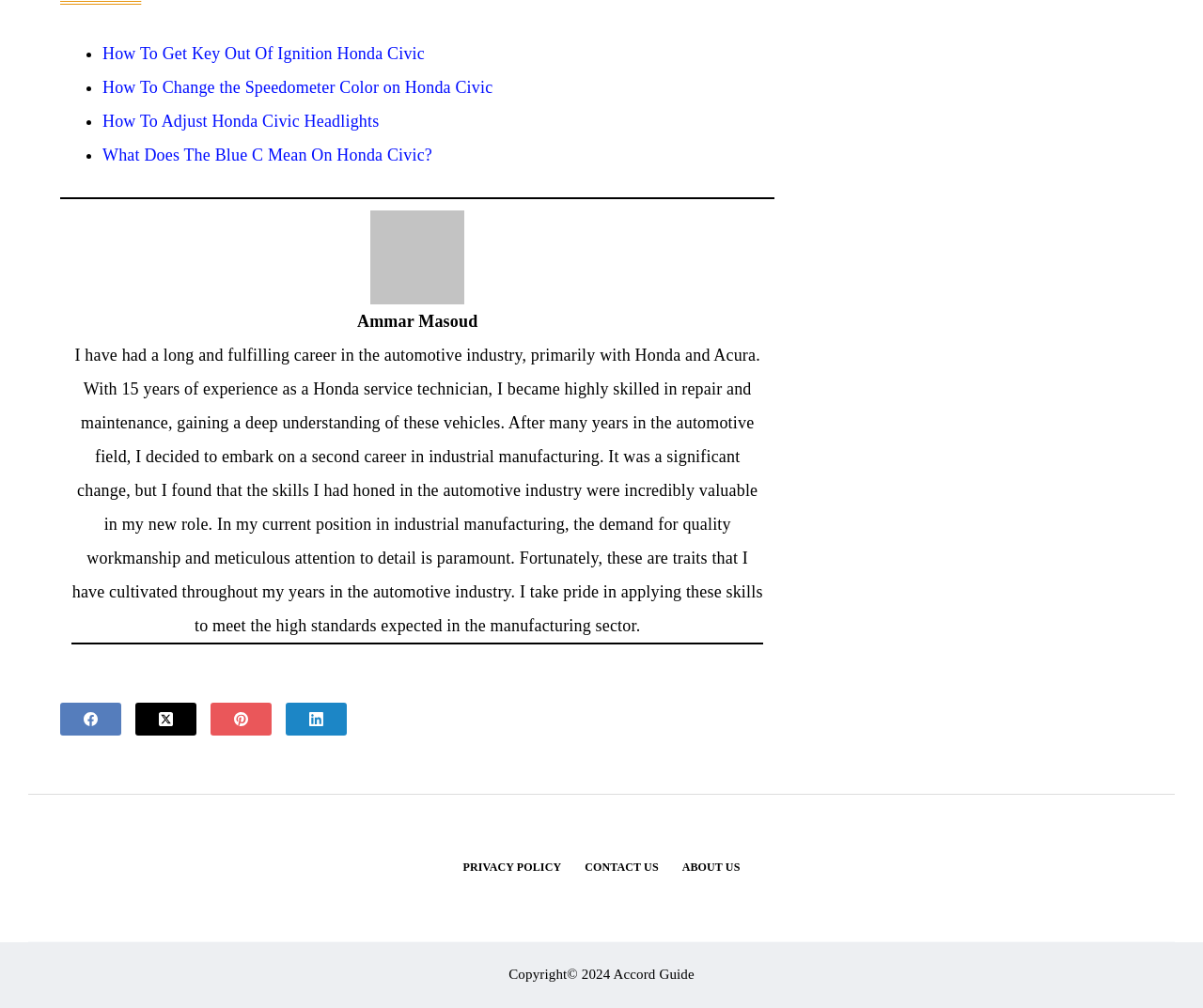Show the bounding box coordinates for the element that needs to be clicked to execute the following instruction: "Click on the link to learn how to get key out of ignition Honda Civic". Provide the coordinates in the form of four float numbers between 0 and 1, i.e., [left, top, right, bottom].

[0.085, 0.044, 0.353, 0.063]